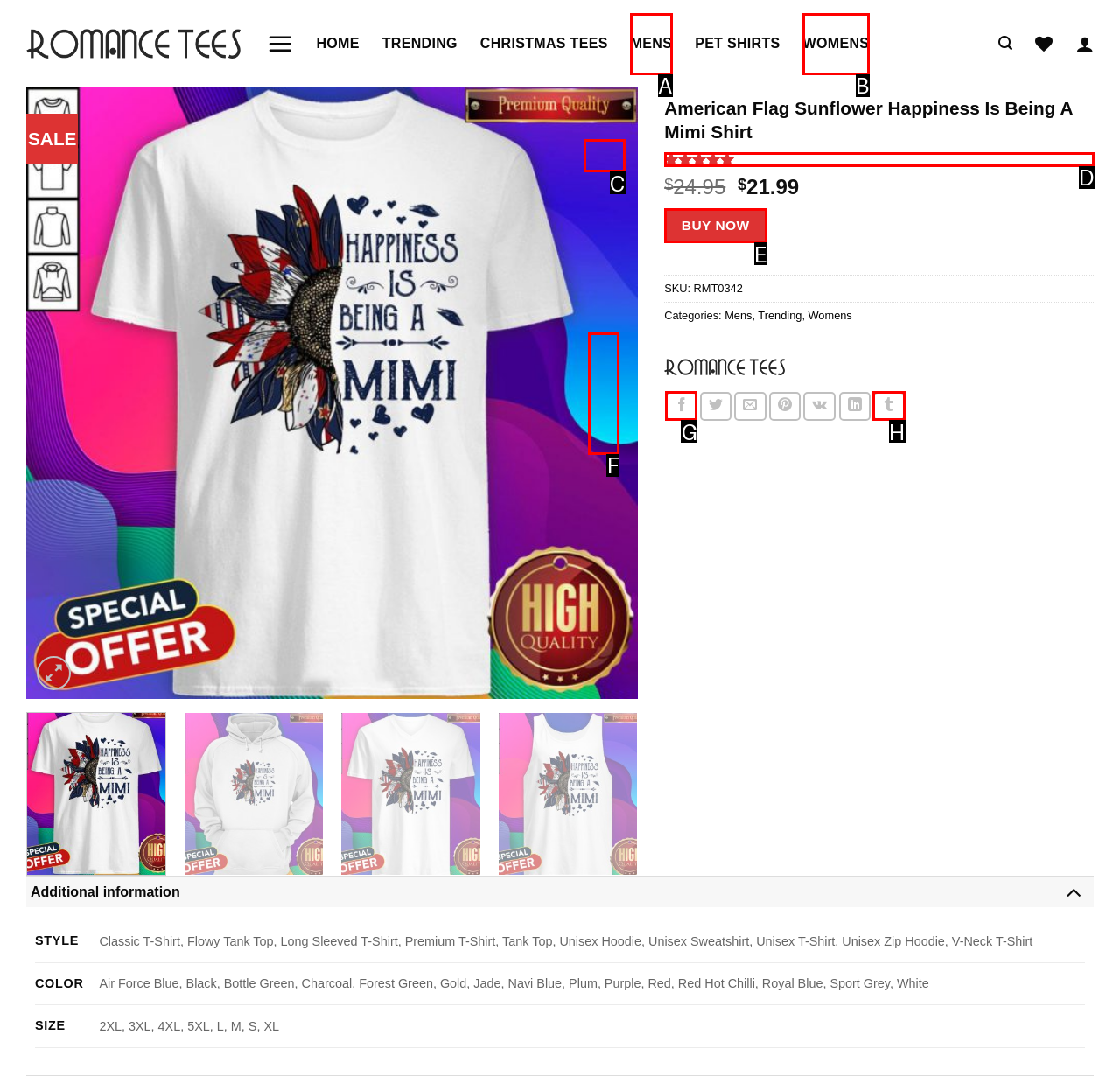From the given options, tell me which letter should be clicked to complete this task: Click on the 'Next' button
Answer with the letter only.

F